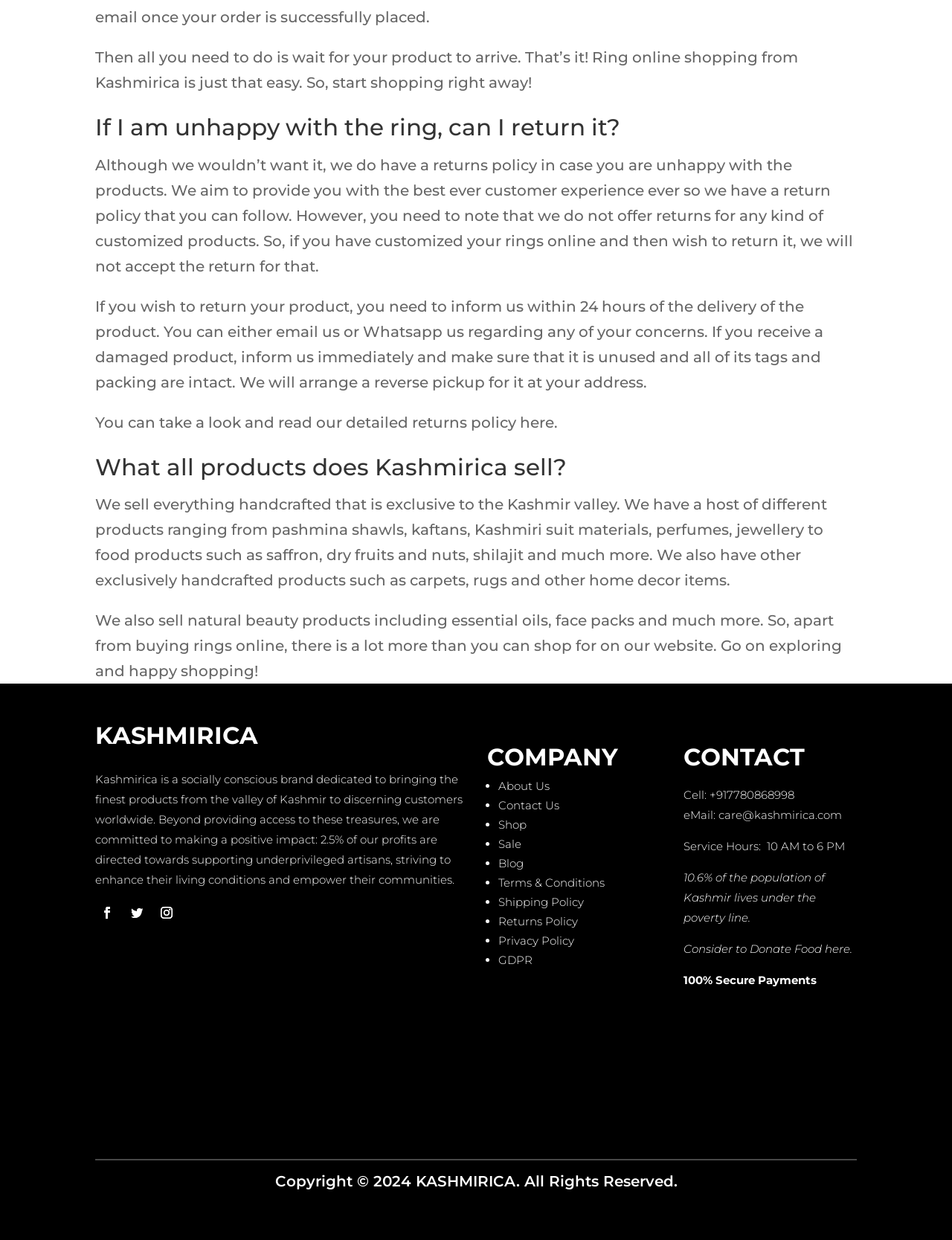Identify the bounding box coordinates of the clickable region required to complete the instruction: "Click on 'Shop'". The coordinates should be given as four float numbers within the range of 0 and 1, i.e., [left, top, right, bottom].

[0.524, 0.659, 0.553, 0.671]